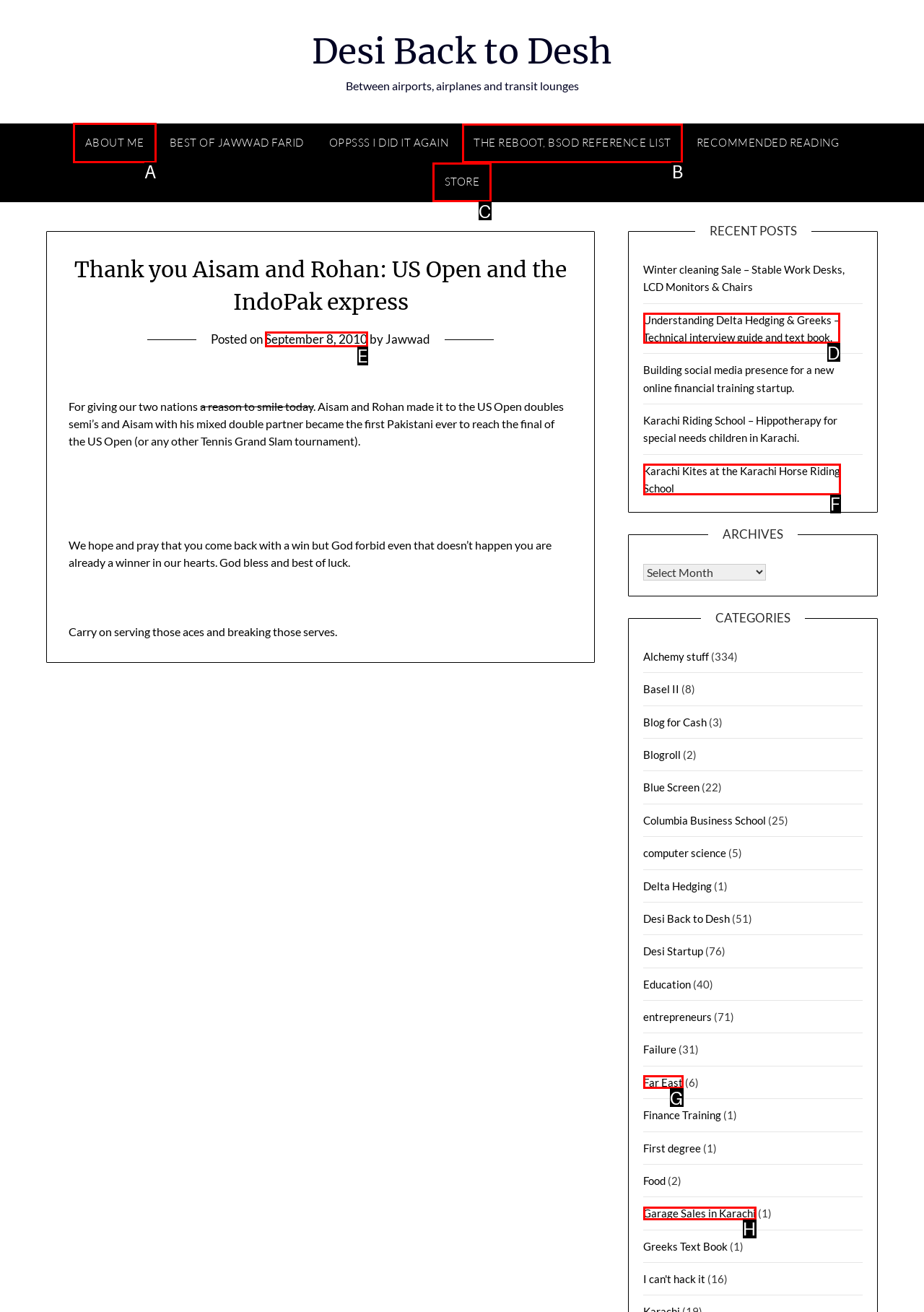Determine which HTML element should be clicked for this task: Click on the ABOUT ME link
Provide the option's letter from the available choices.

A